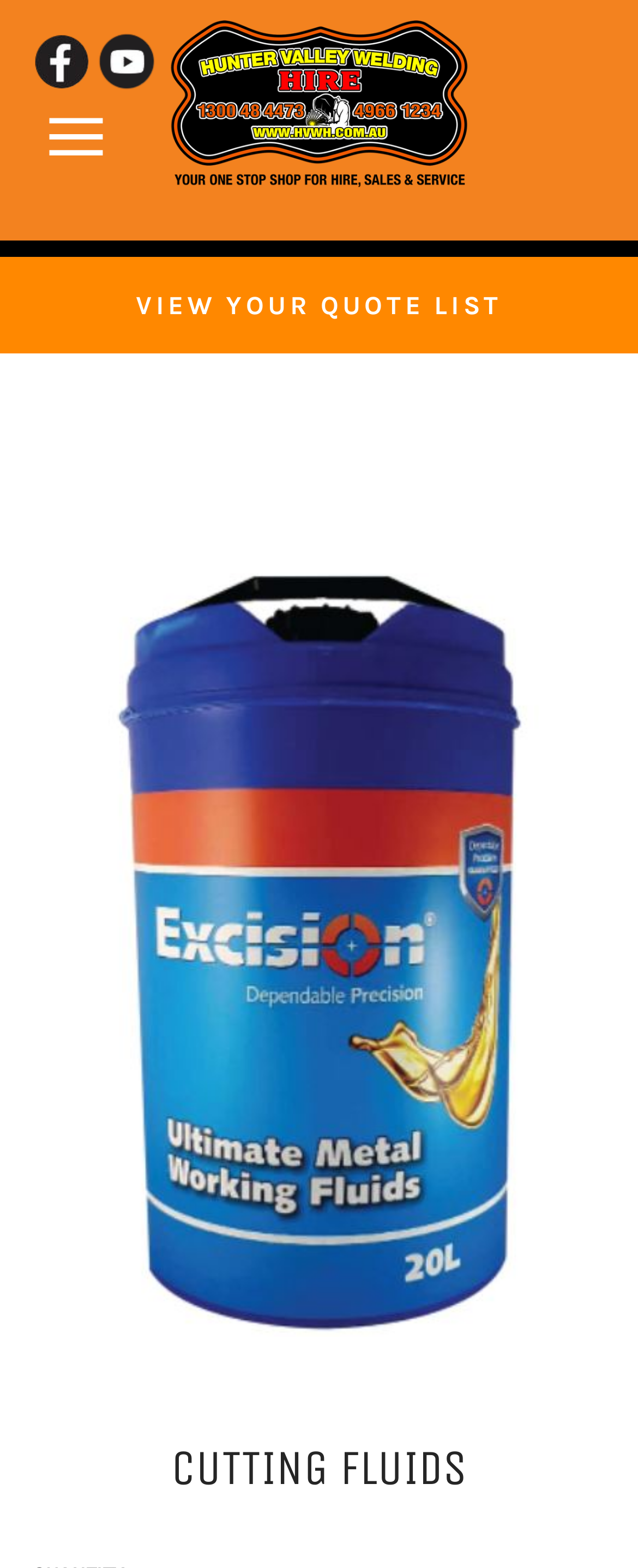What is the main topic of the webpage?
Look at the image and respond with a single word or a short phrase.

Cutting fluids